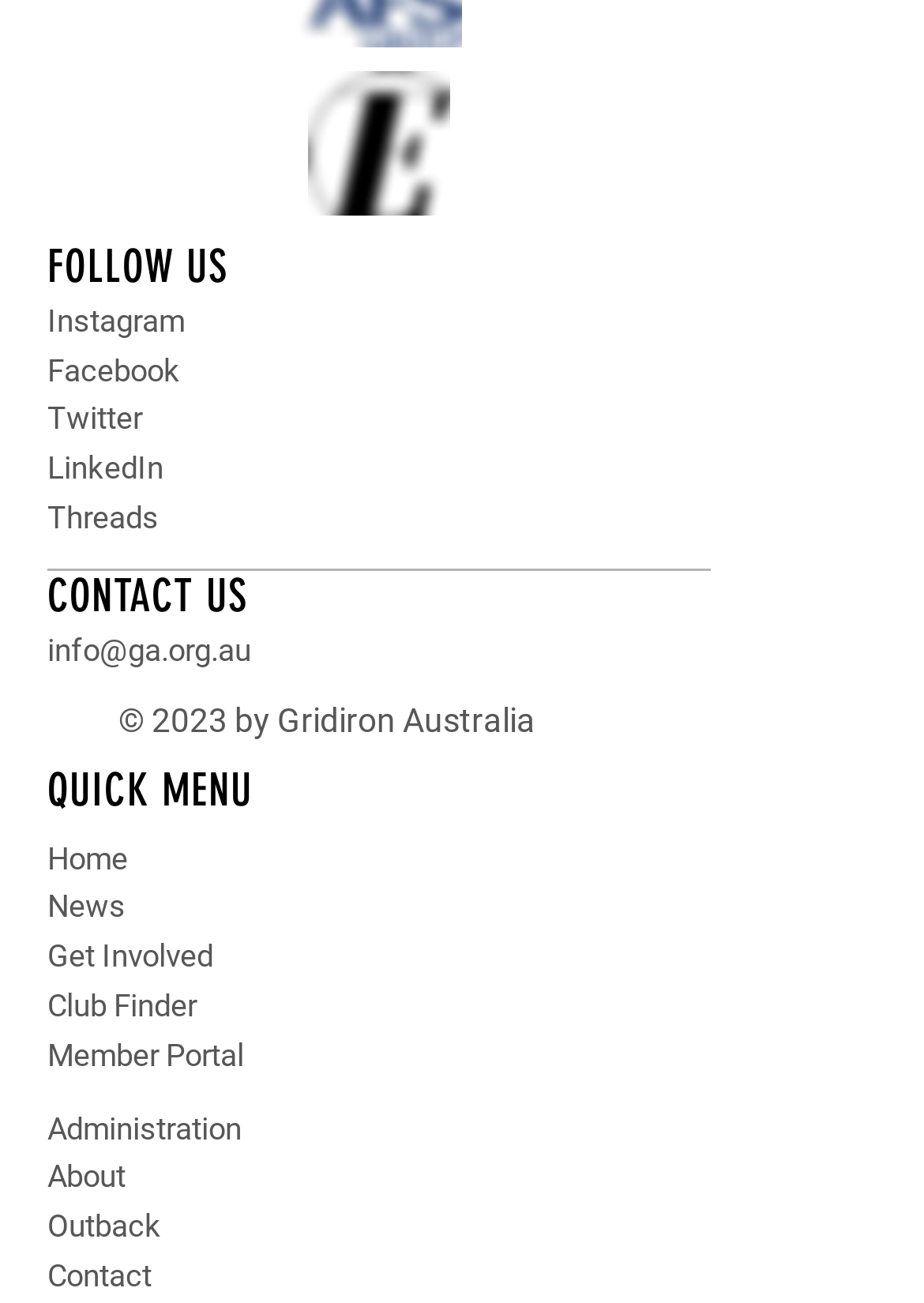Please identify the bounding box coordinates of the element's region that should be clicked to execute the following instruction: "Learn about Gridiron Australia". The bounding box coordinates must be four float numbers between 0 and 1, i.e., [left, top, right, bottom].

[0.051, 0.89, 0.136, 0.917]